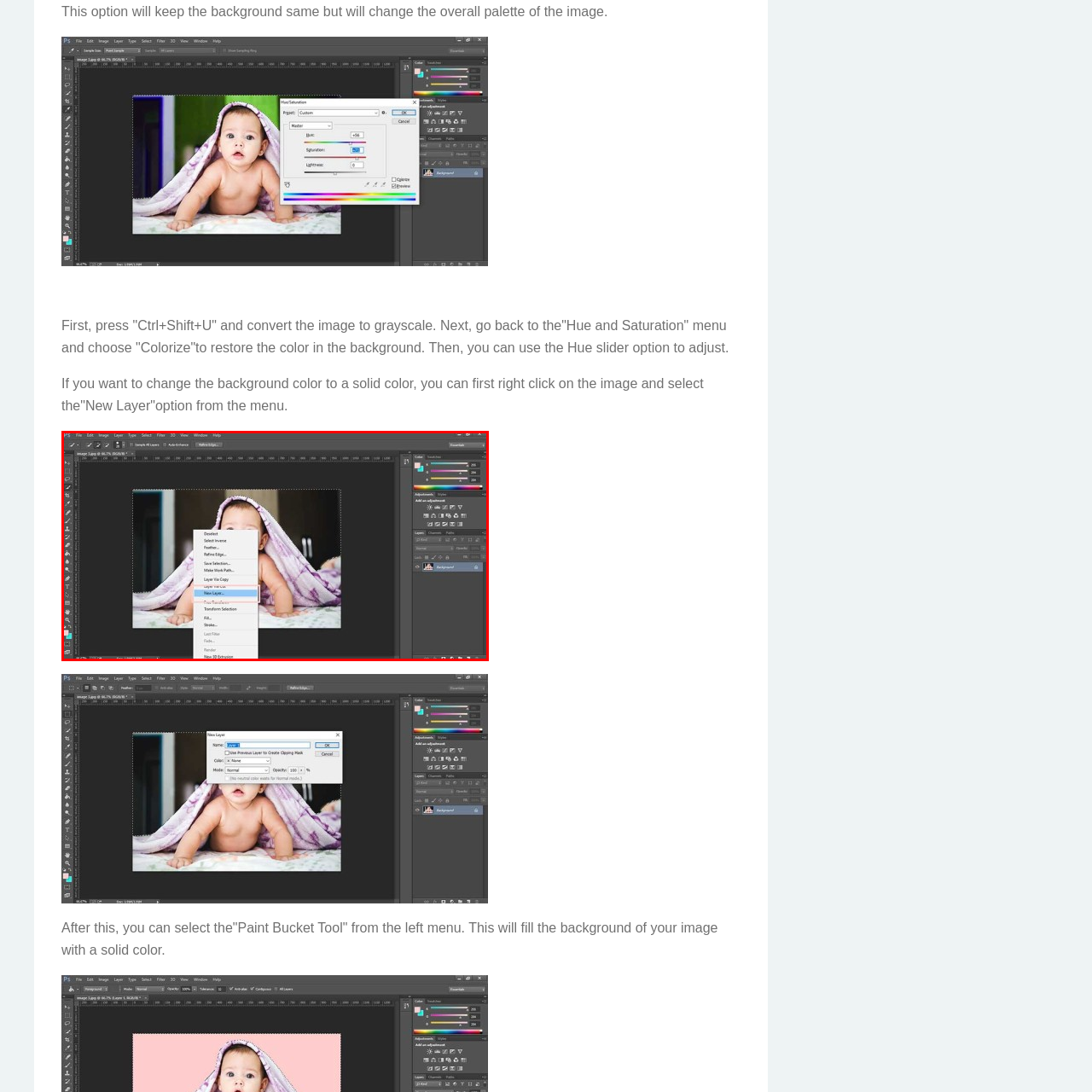Provide an in-depth description of the scene highlighted by the red boundary in the image.

The image displays a scene in Adobe Photoshop, where a user is working on an editing project. In the foreground, a baby wrapped in a soft blanket is prominently featured, suggesting a warm, cozy atmosphere. The digital interface of Photoshop is visible, showcasing various tools and menus that enhance the editing experience.

In particular, a contextual menu appears, indicating the user is selecting options related to adding a new layer. This menu is an essential part of the editing process, as it allows the user to manipulate the image, including creating layers for background modifications. The instructions nearby suggest steps involved in adjusting the background palette, emphasizing techniques such as converting the image to grayscale and using the Hue and Saturation menu to colorize the background. This workflow hints at the user's intention to creatively modify the image's backdrop while preserving the main subject's charm. Overall, this image captures the intersection of artistic creation and technical skill in digital photography.